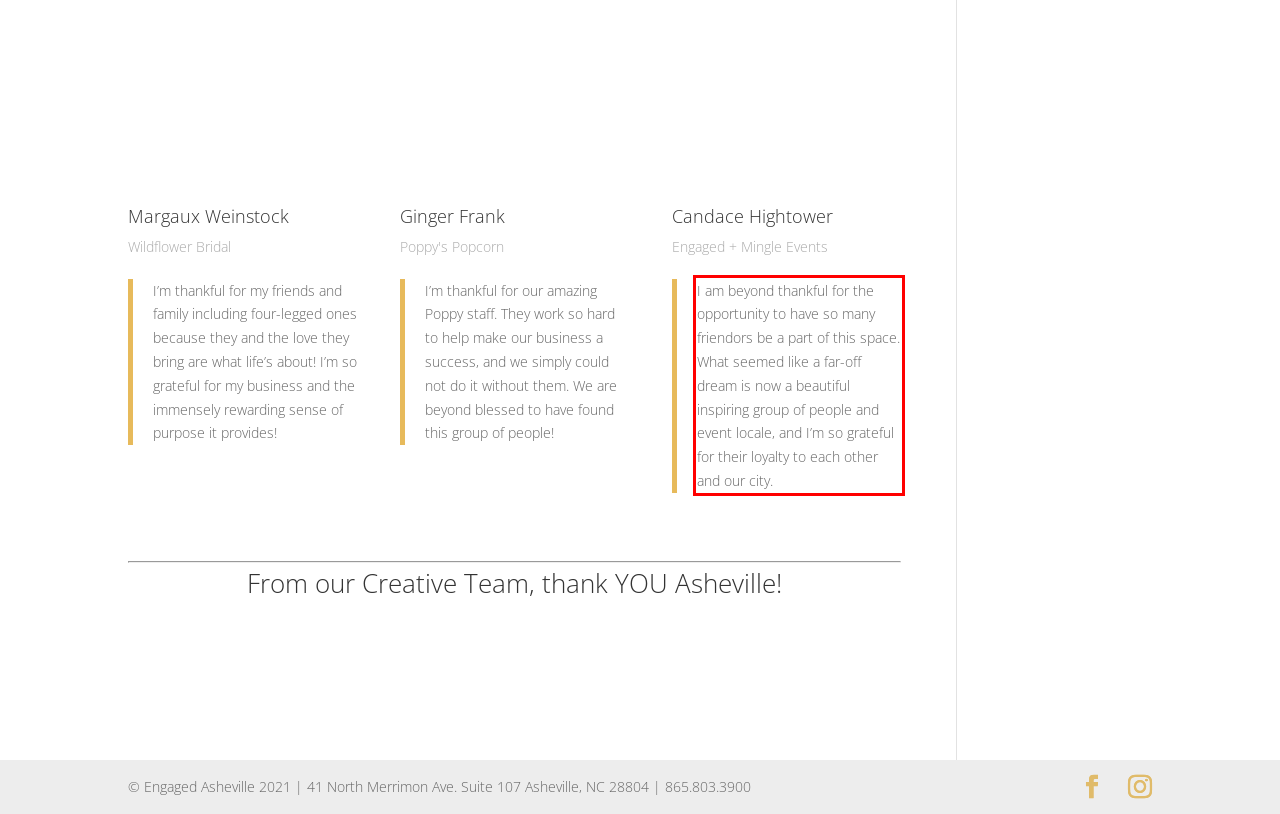Given a screenshot of a webpage containing a red bounding box, perform OCR on the text within this red bounding box and provide the text content.

I am beyond thankful for the opportunity to have so many friendors be a part of this space. What seemed like a far-off dream is now a beautiful inspiring group of people and event locale, and I’m so grateful for their loyalty to each other and our city.